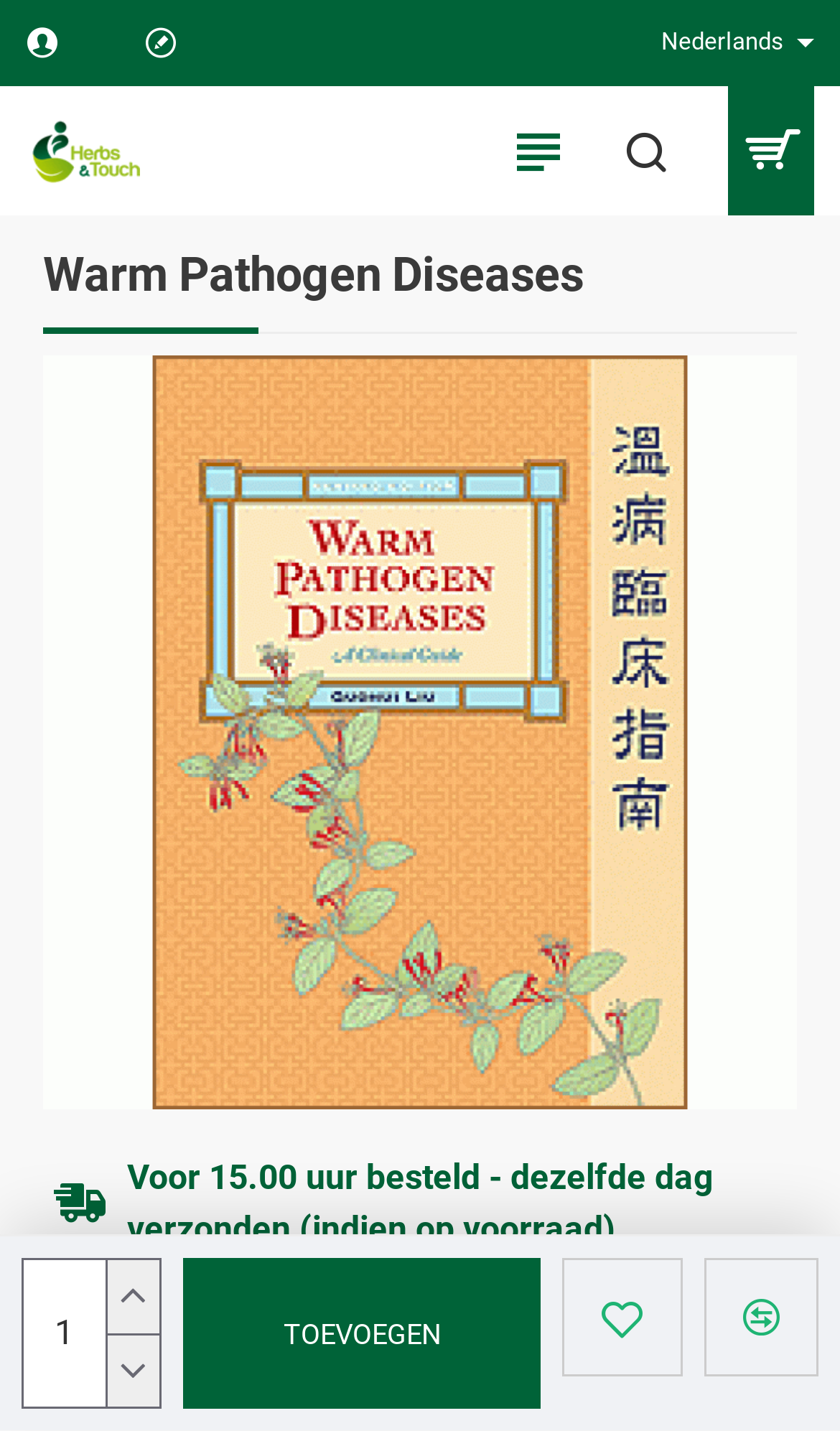Find the bounding box coordinates for the HTML element described in this sentence: "0 artikel(en) - €0,00 0". Provide the coordinates as four float numbers between 0 and 1, in the format [left, top, right, bottom].

[0.833, 0.06, 1.0, 0.151]